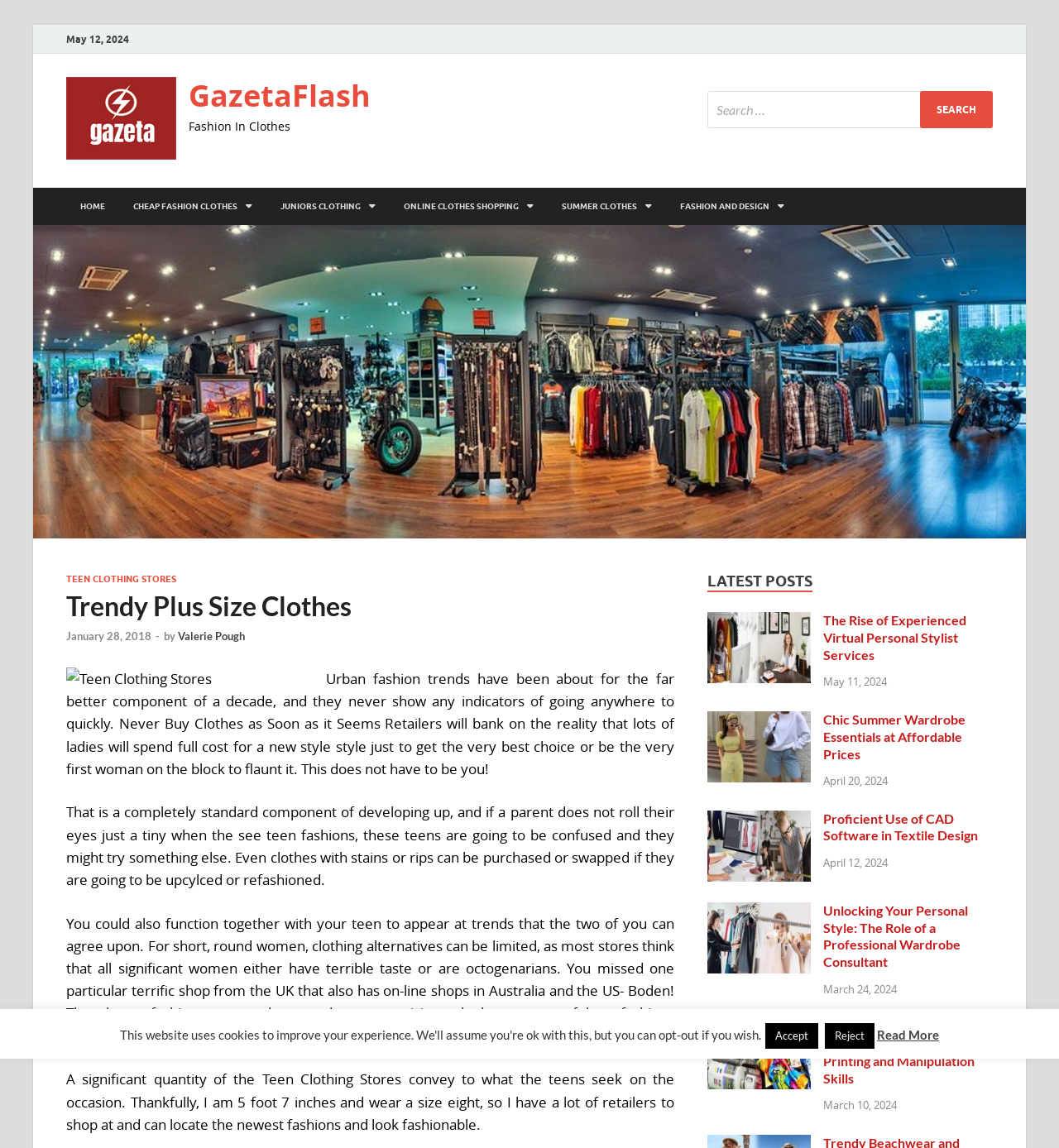Identify the bounding box for the UI element that is described as follows: "FASHION AND DESIGN".

[0.629, 0.164, 0.754, 0.196]